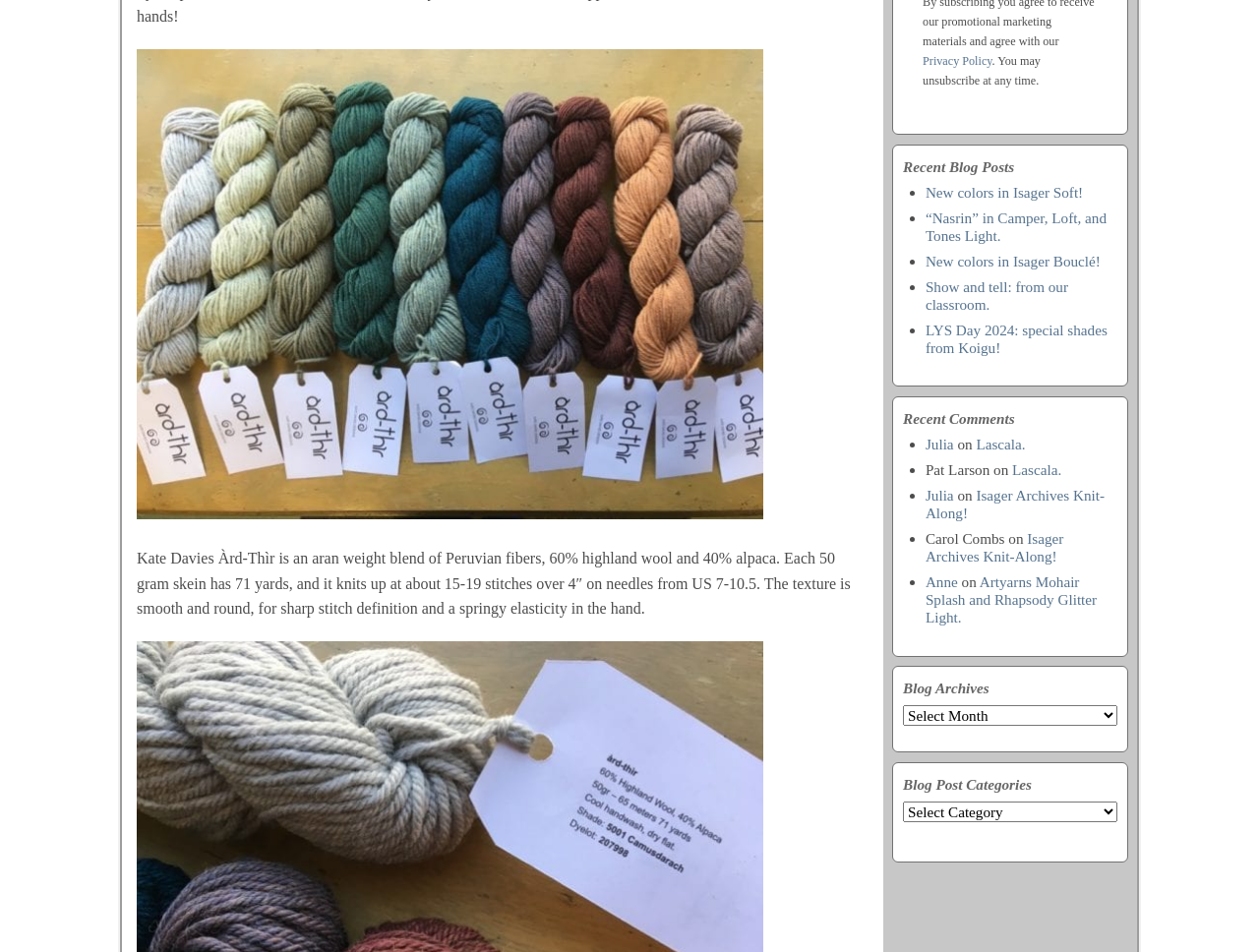Determine the bounding box coordinates of the element's region needed to click to follow the instruction: "Click on the 'Home' link". Provide these coordinates as four float numbers between 0 and 1, formatted as [left, top, right, bottom].

None